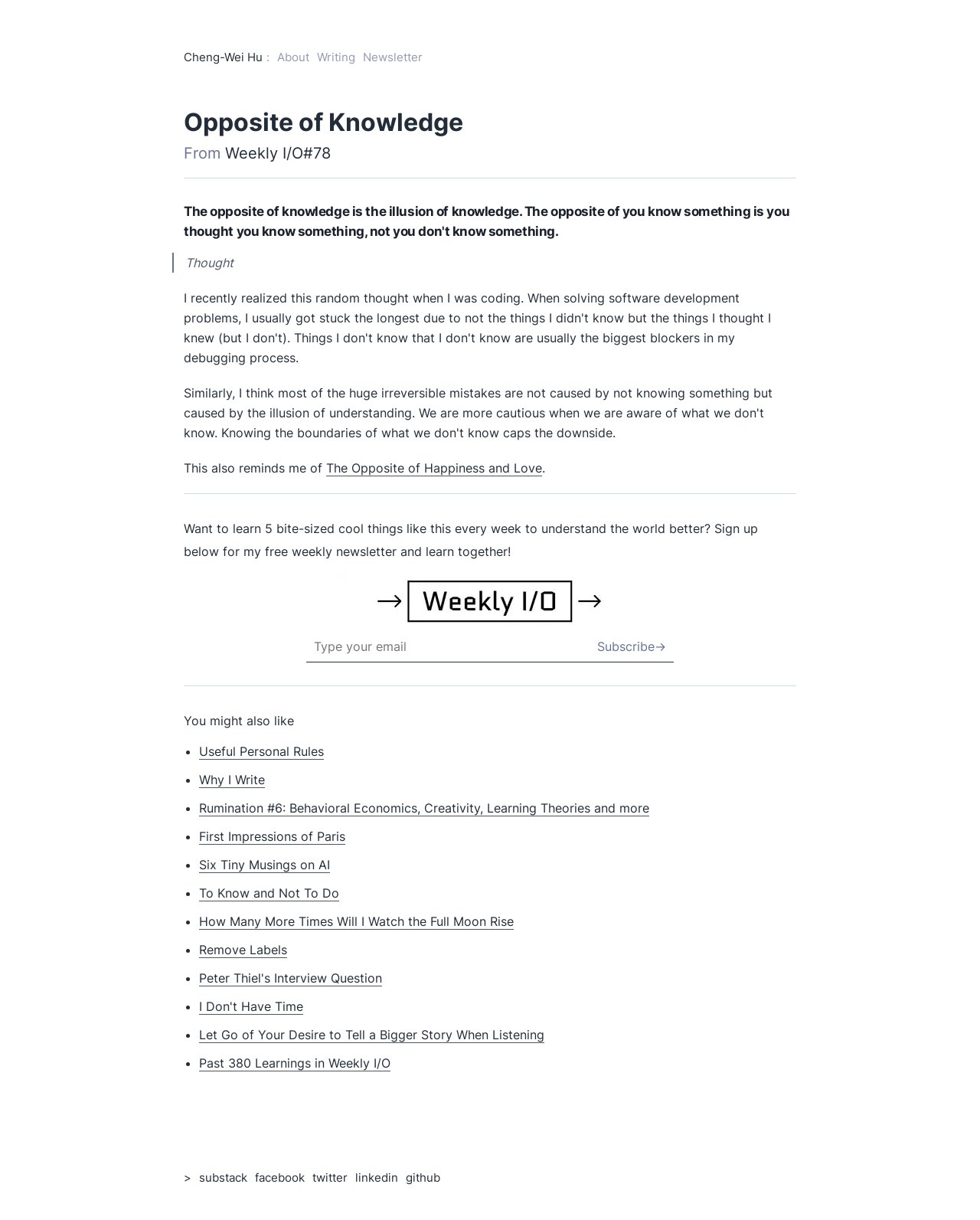Given the description of a UI element: "Remove Labels", identify the bounding box coordinates of the matching element in the webpage screenshot.

[0.203, 0.772, 0.293, 0.785]